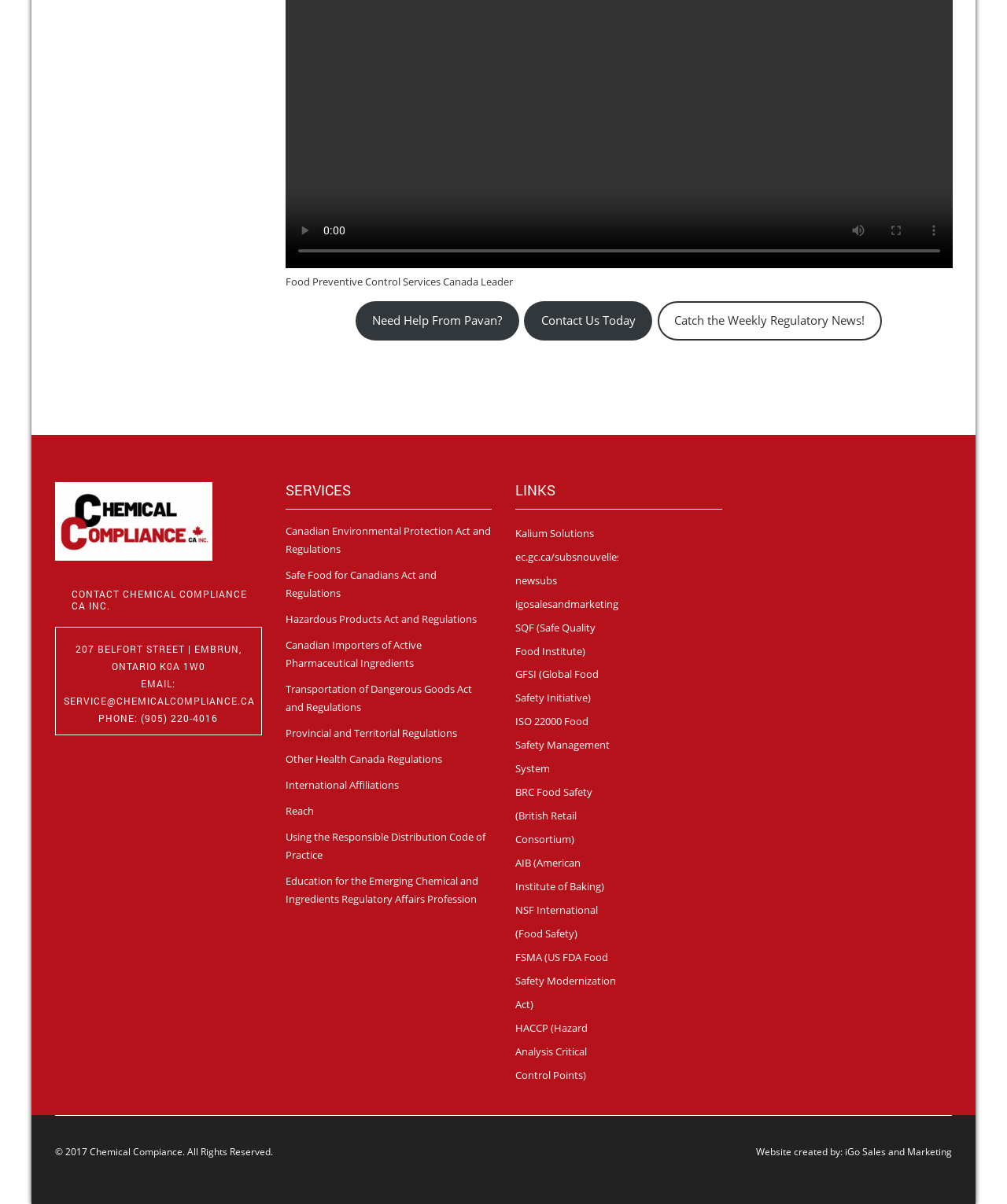Predict the bounding box coordinates of the area that should be clicked to accomplish the following instruction: "contact us today". The bounding box coordinates should consist of four float numbers between 0 and 1, i.e., [left, top, right, bottom].

[0.521, 0.25, 0.648, 0.283]